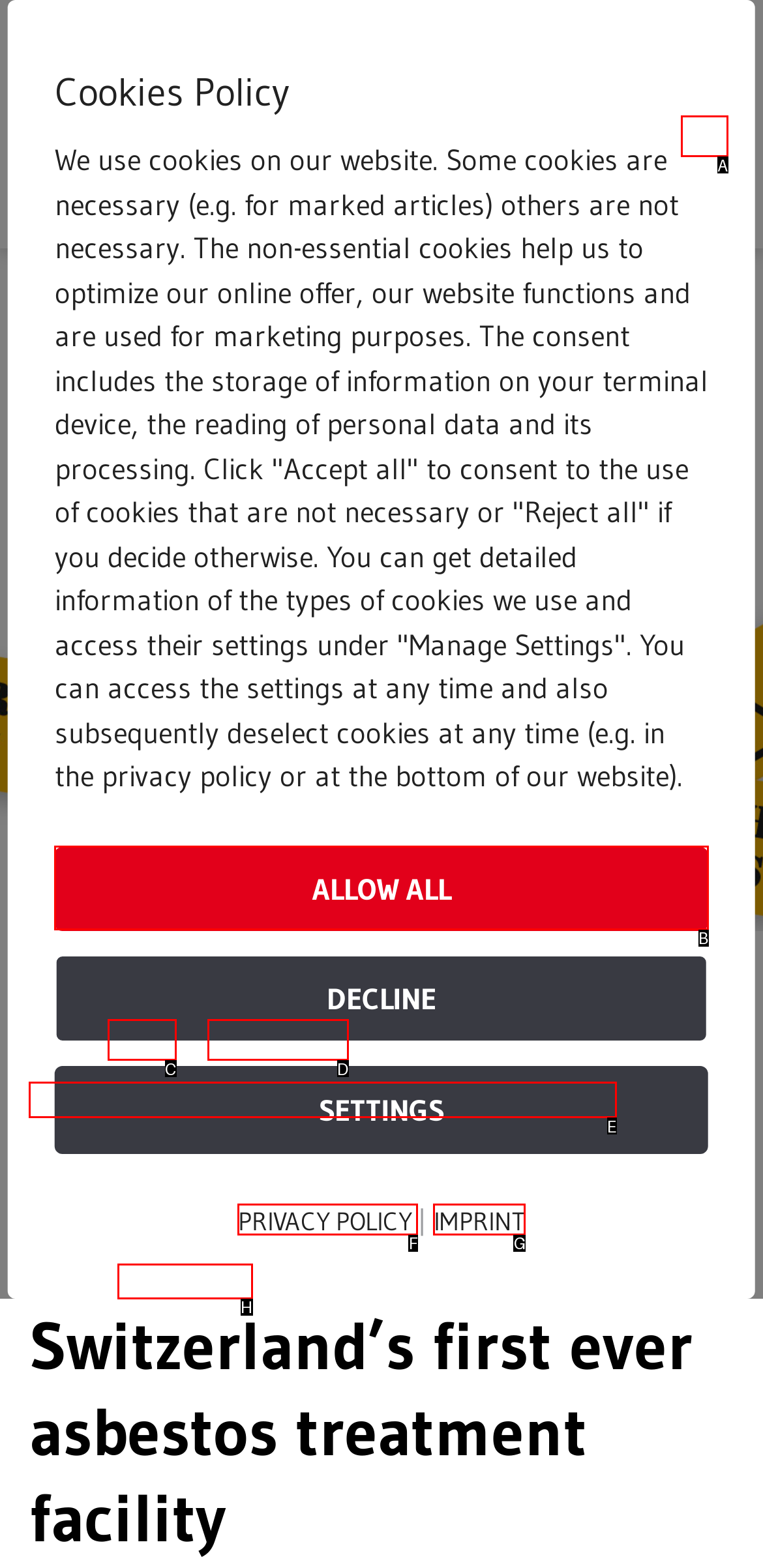Identify the correct HTML element to click for the task: read the full text. Provide the letter of your choice.

E